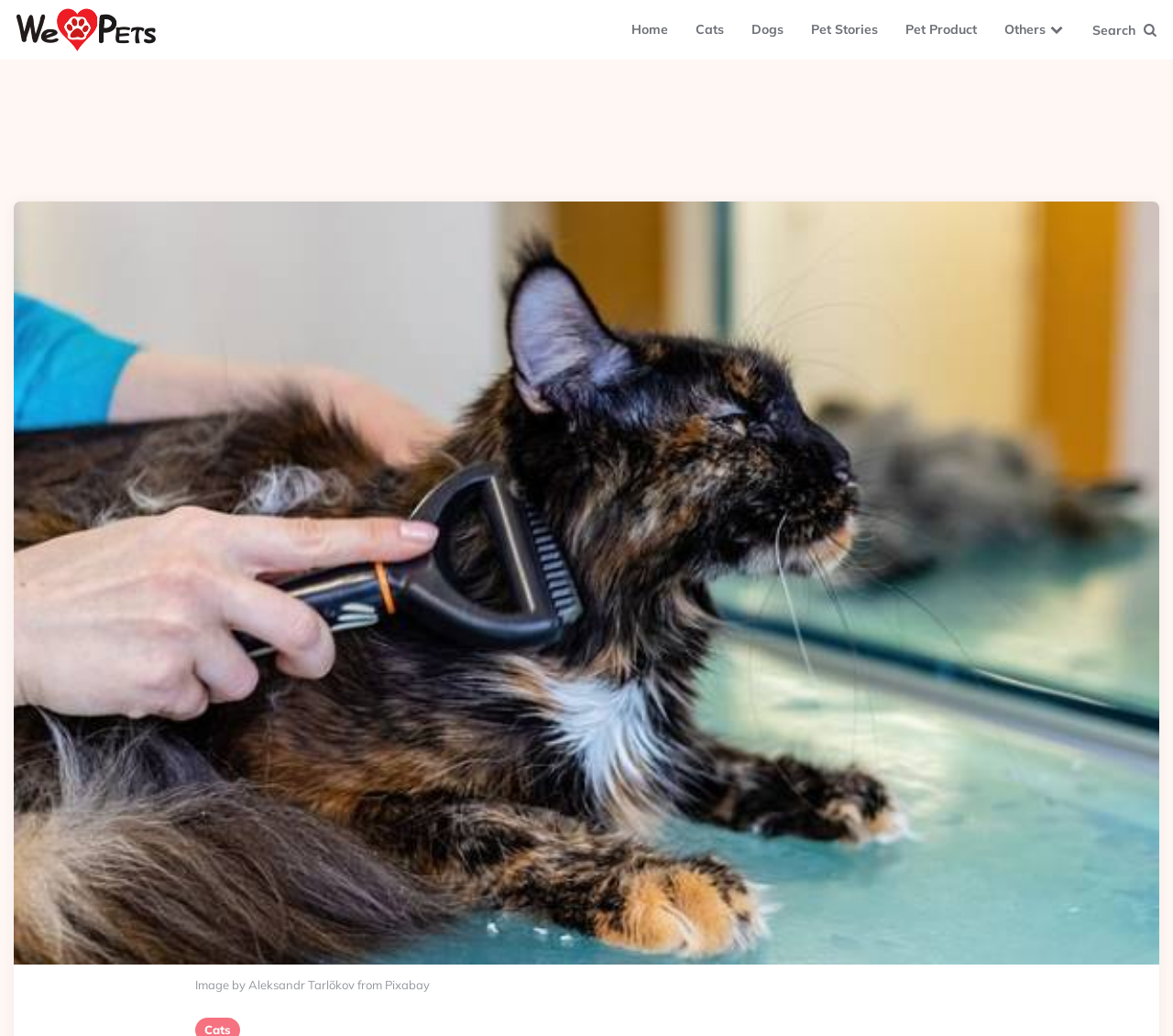Find the bounding box coordinates of the element I should click to carry out the following instruction: "search for something".

[0.931, 0.021, 0.968, 0.037]